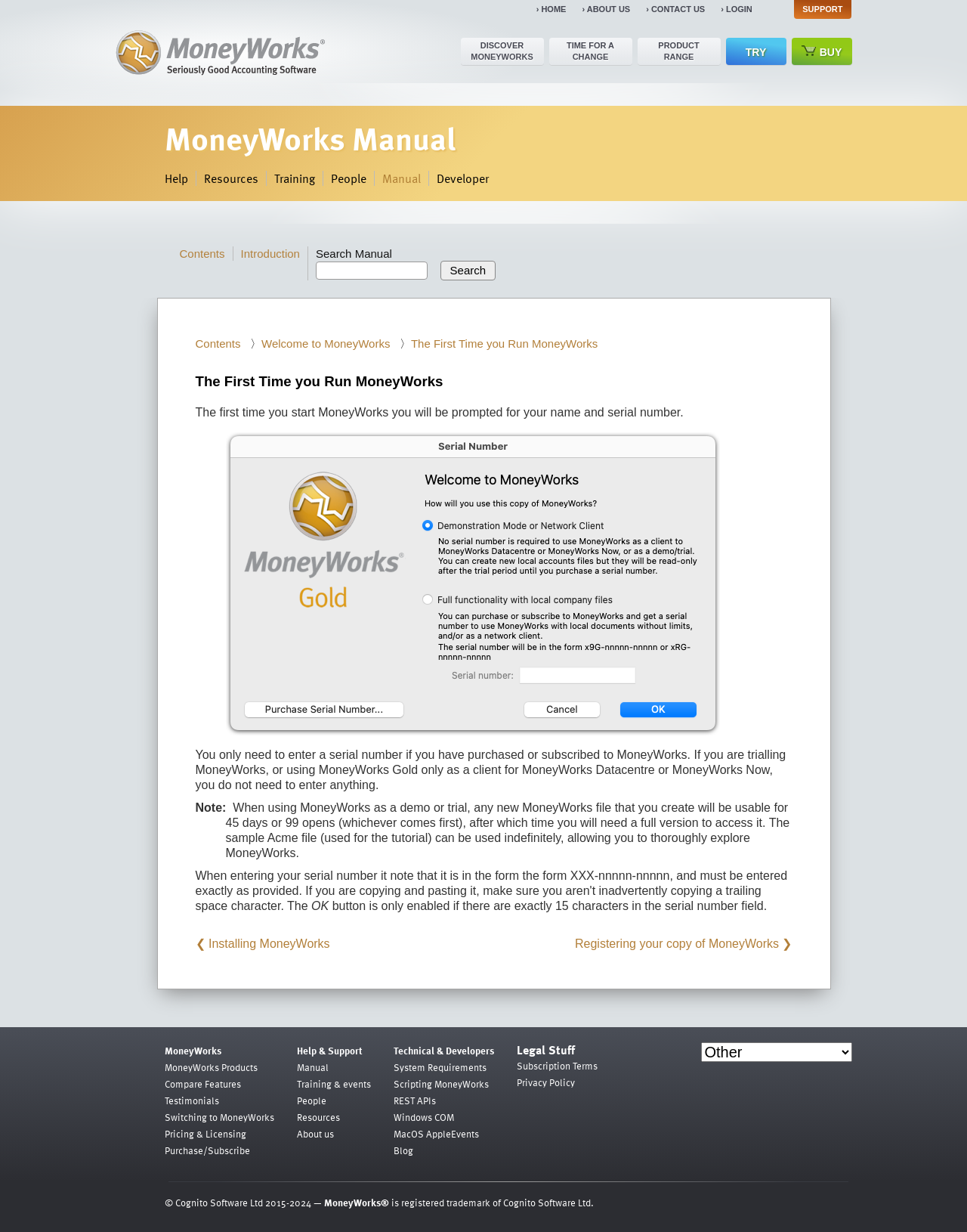Identify the bounding box coordinates necessary to click and complete the given instruction: "Click on the 'HELP' link".

[0.17, 0.137, 0.194, 0.152]